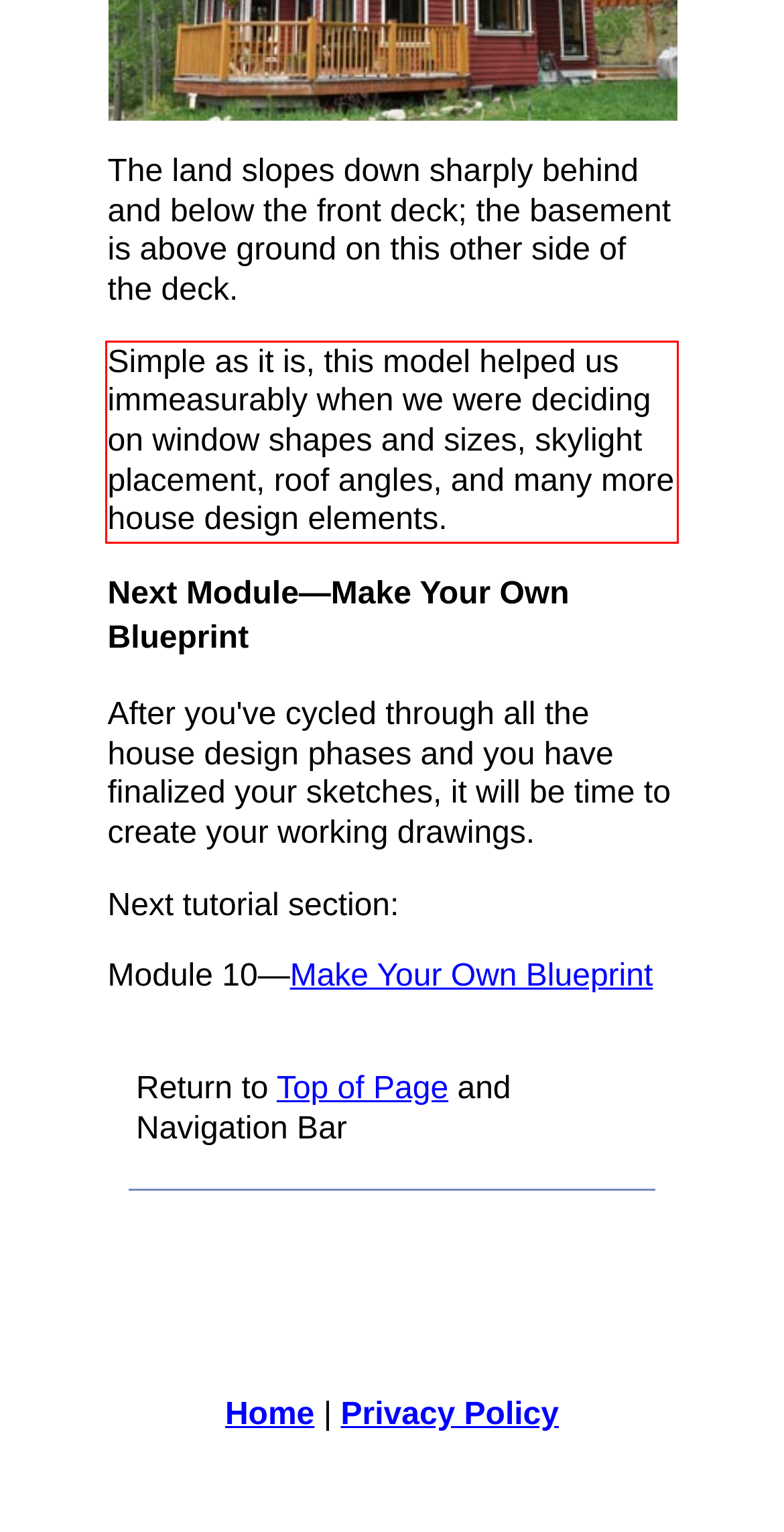You are provided with a screenshot of a webpage featuring a red rectangle bounding box. Extract the text content within this red bounding box using OCR.

Simple as it is, this model helped us immeasurably when we were deciding on window shapes and sizes, skylight placement, roof angles, and many more house design elements.